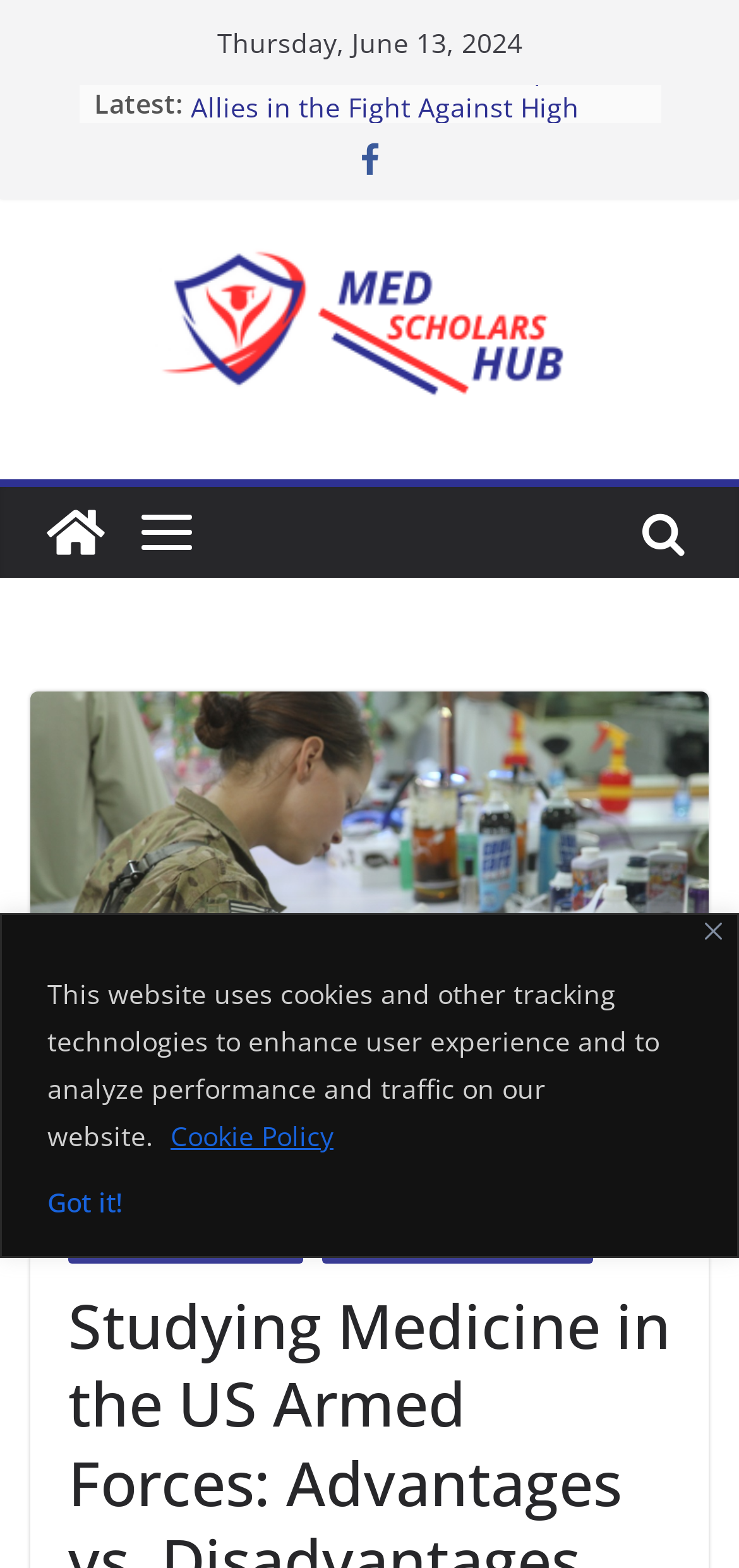Please find the top heading of the webpage and generate its text.

Studying Medicine in the US Armed Forces: Advantages vs. Disadvantages